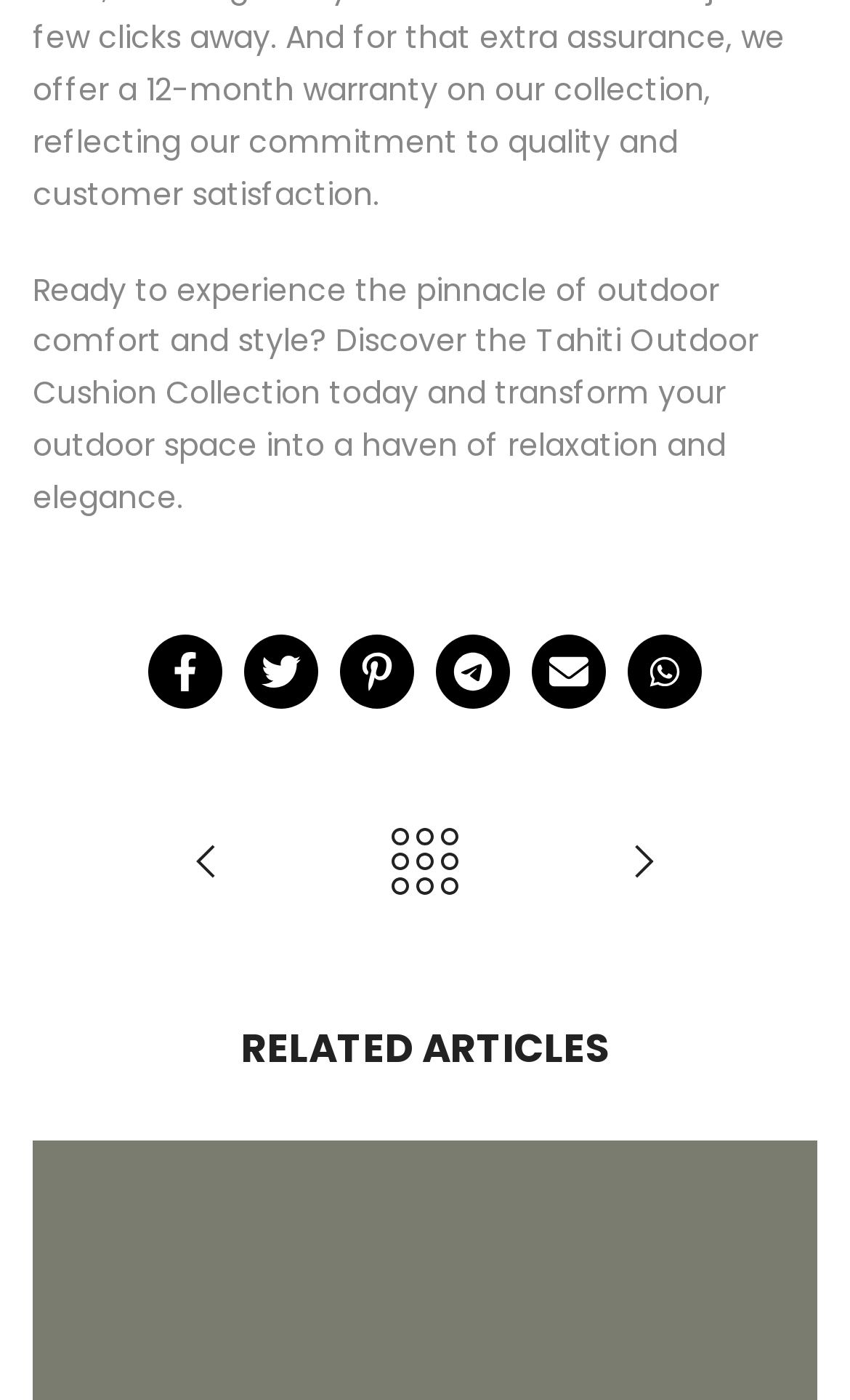Could you indicate the bounding box coordinates of the region to click in order to complete this instruction: "Explore RELATED ARTICLES".

[0.038, 0.728, 0.962, 0.768]